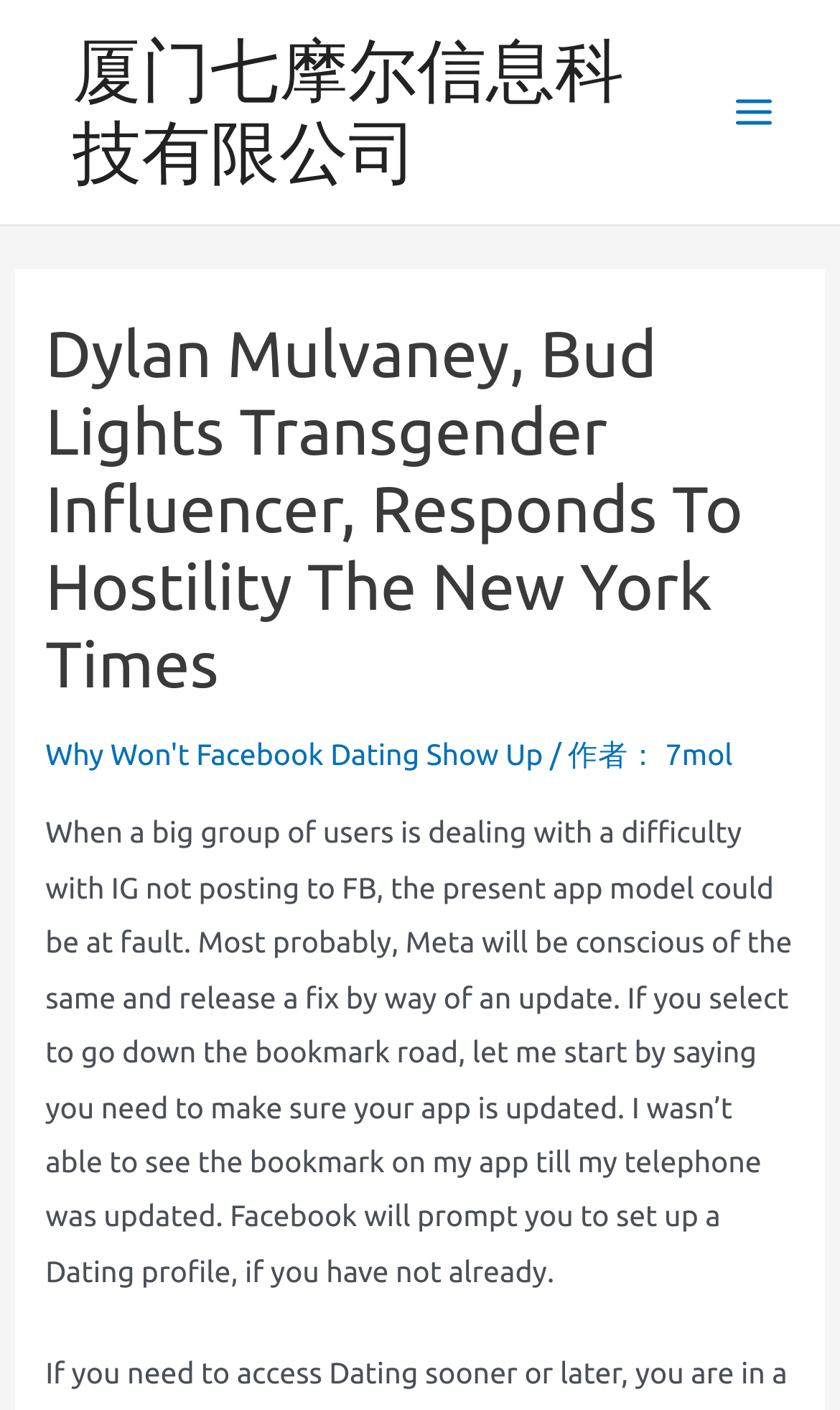Locate the heading on the webpage and return its text.

Dylan Mulvaney, Bud Lights Transgender Influencer, Responds To Hostility The New York Times